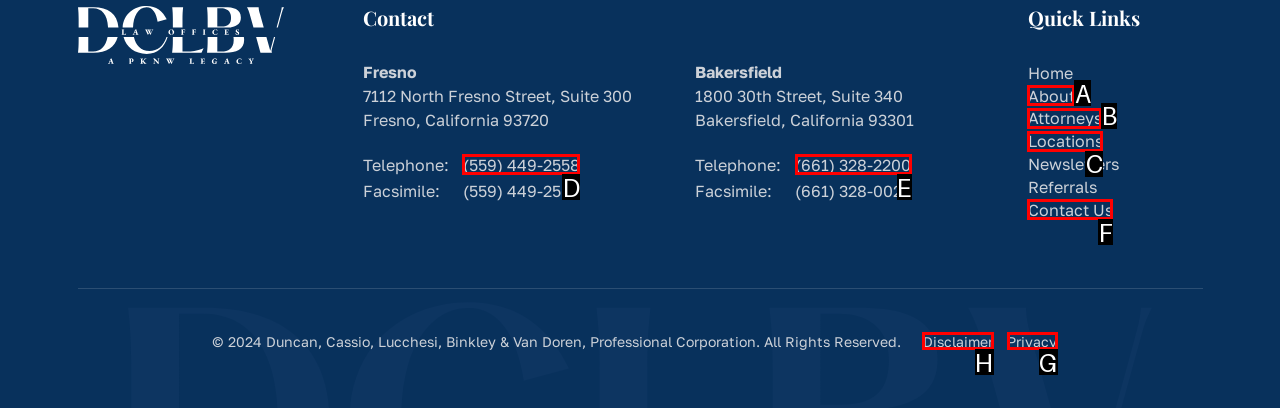From the options shown in the screenshot, tell me which lettered element I need to click to complete the task: Contact Gabriele by clicking on 'contact gabriele'.

None